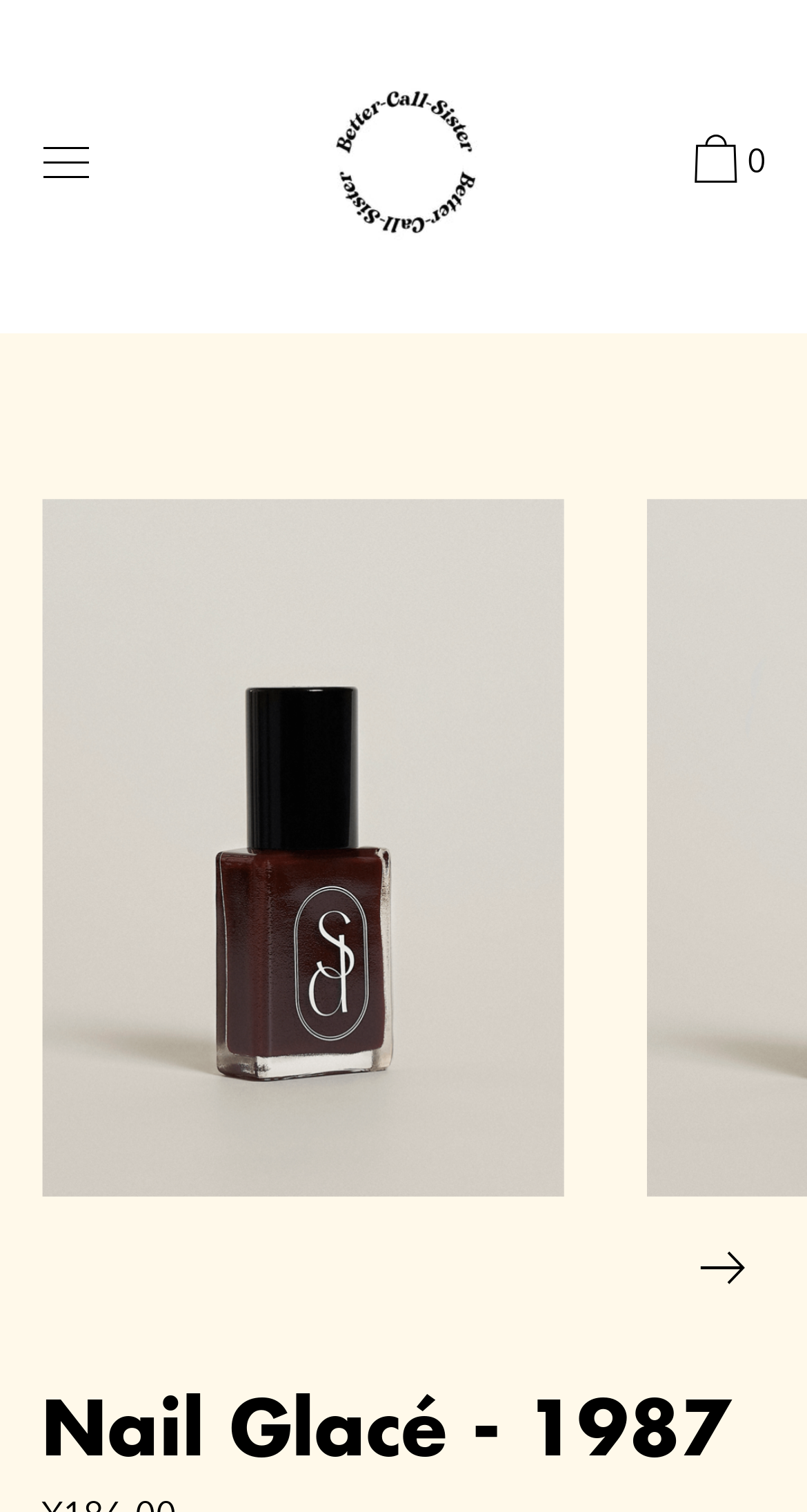What is the color of the nail glacé?
Examine the screenshot and reply with a single word or phrase.

red